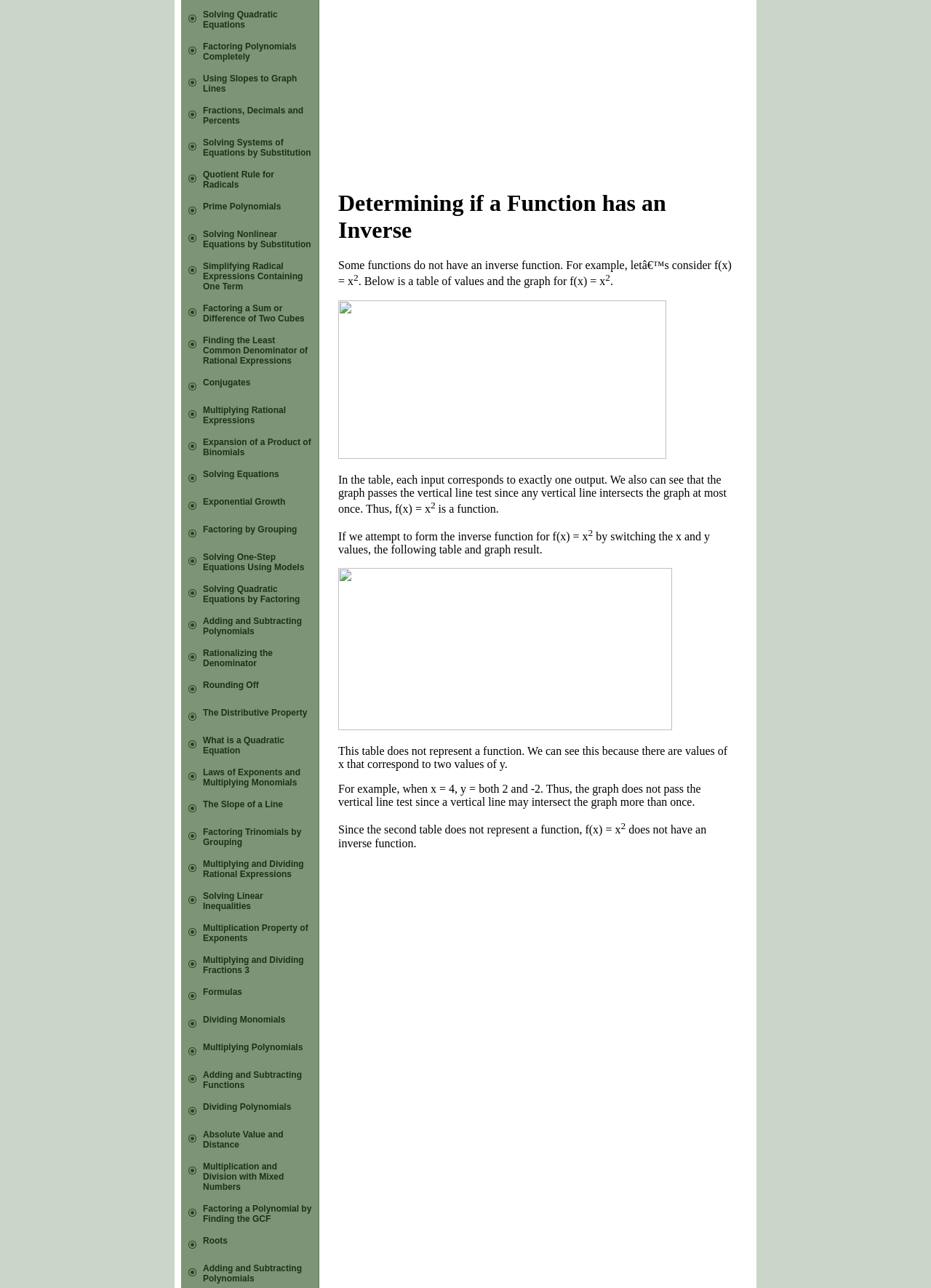Identify the bounding box coordinates of the part that should be clicked to carry out this instruction: "Learn about Solving Systems of Equations by Substitution".

[0.218, 0.107, 0.334, 0.122]